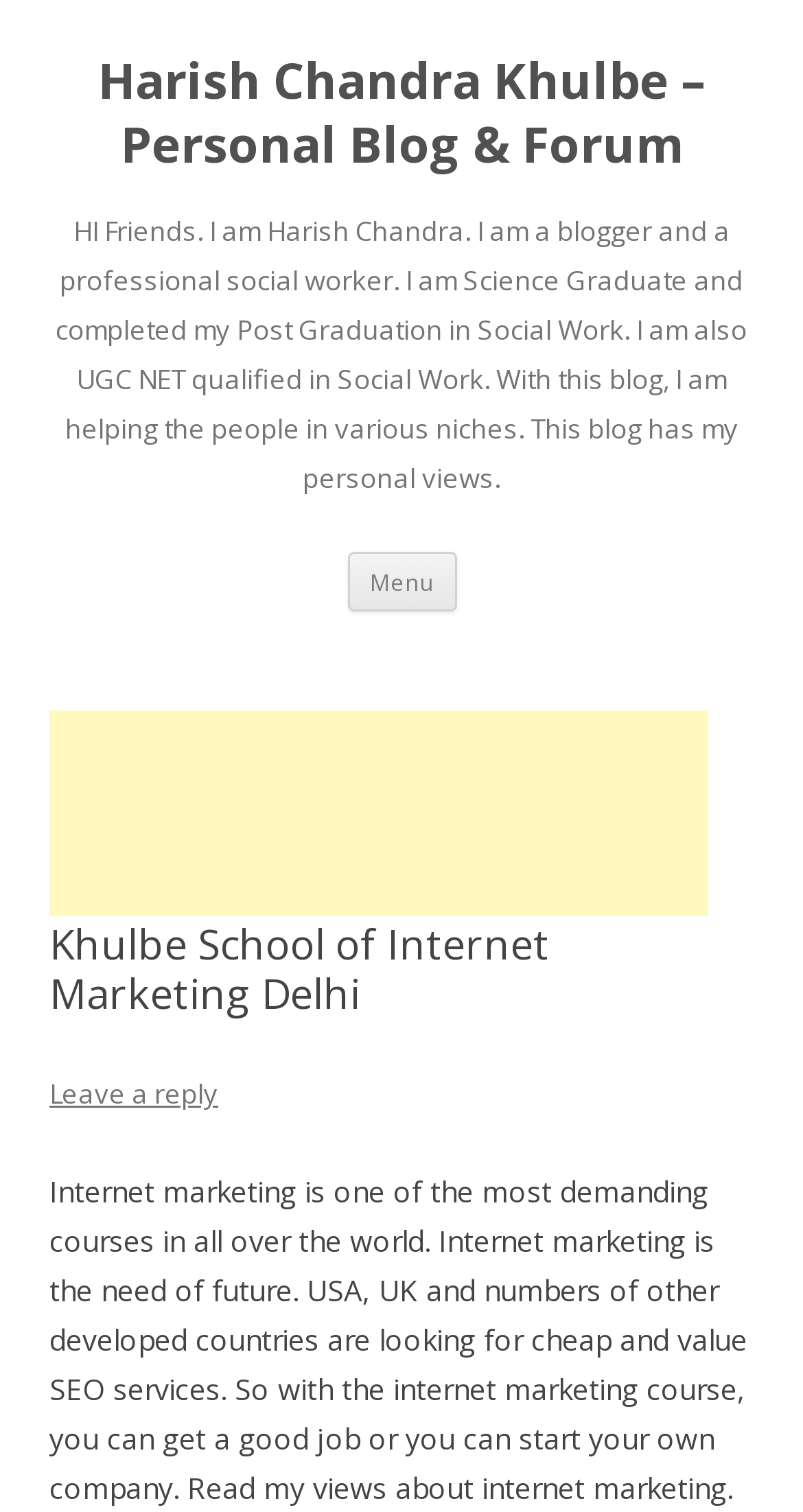Answer this question using a single word or a brief phrase:
What is the author's profession?

Blogger and social worker